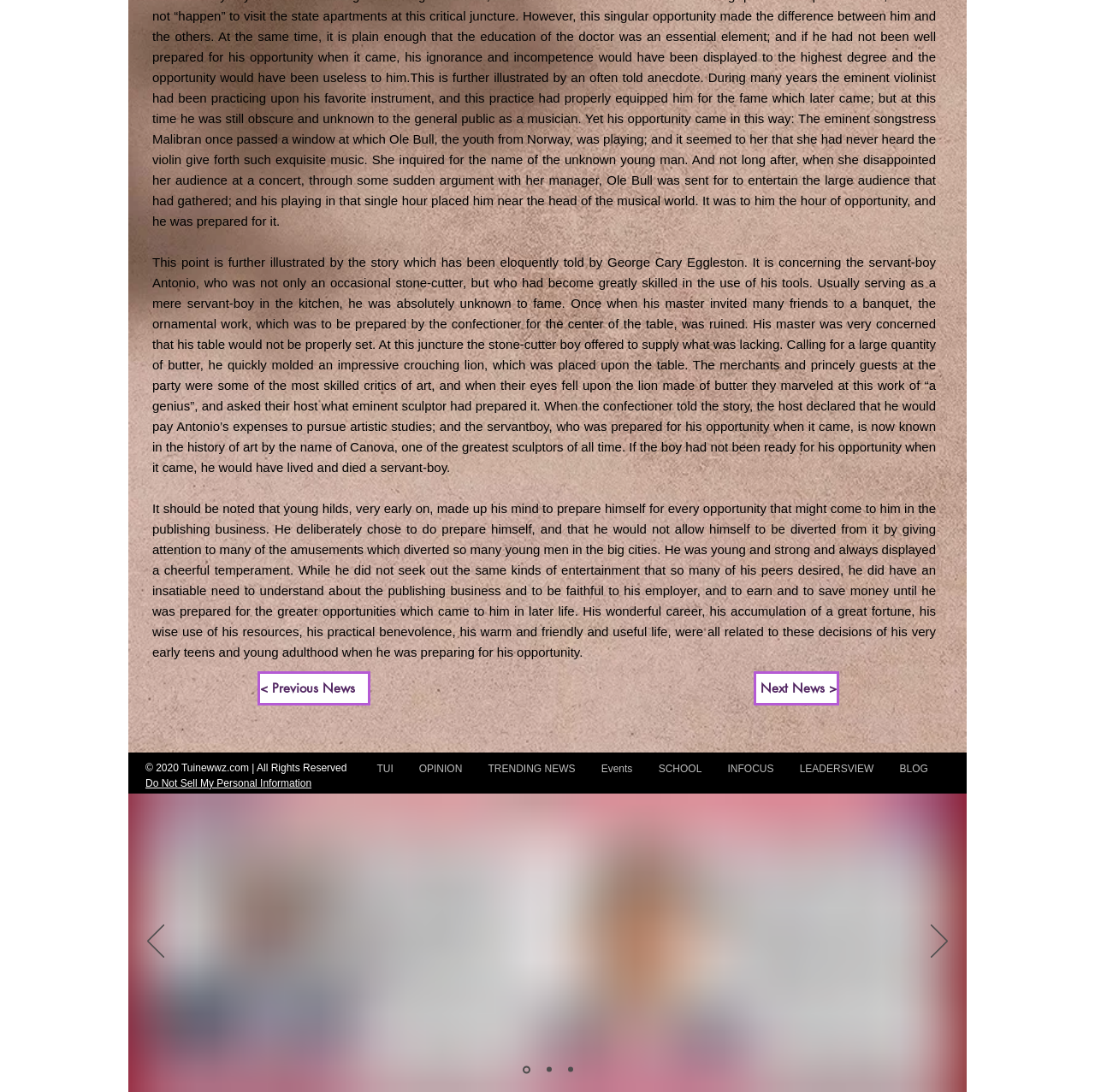Please identify the bounding box coordinates of the element that needs to be clicked to perform the following instruction: "Click the 'Previous' button in the slideshow".

[0.134, 0.847, 0.15, 0.88]